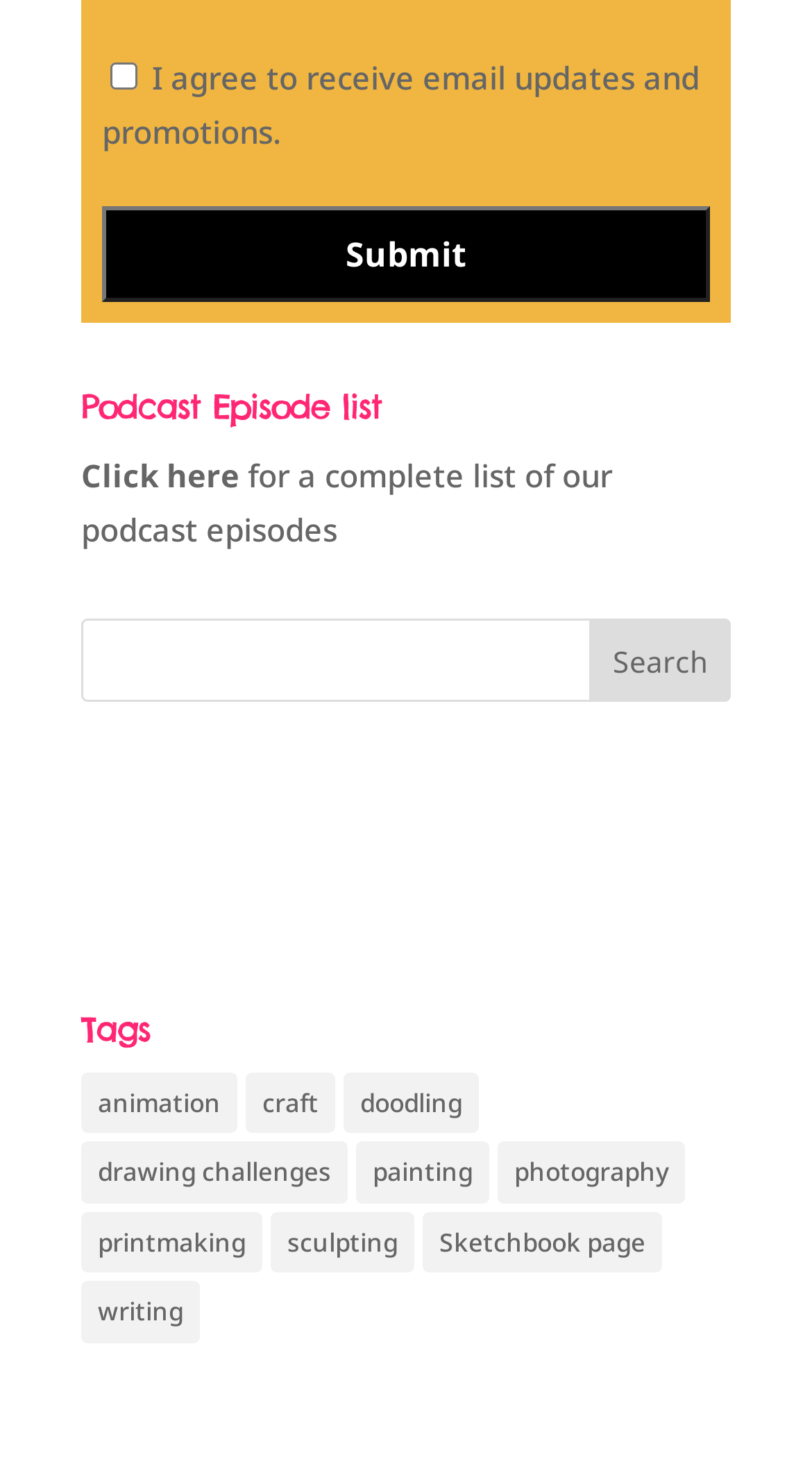How many links are there under the 'Tags' heading?
Using the information presented in the image, please offer a detailed response to the question.

I counted the number of links under the 'Tags' heading, which starts at [0.1, 0.685, 0.9, 0.728]. There are 9 links, namely 'animation (1 item)', 'craft (5 items)', 'doodling (2 items)', 'drawing challenges (38 items)', 'painting (38 items)', 'photography (3 items)', 'printmaking (3 items)', 'sculpting (4 items)', and 'Sketchbook page (1 item)'.